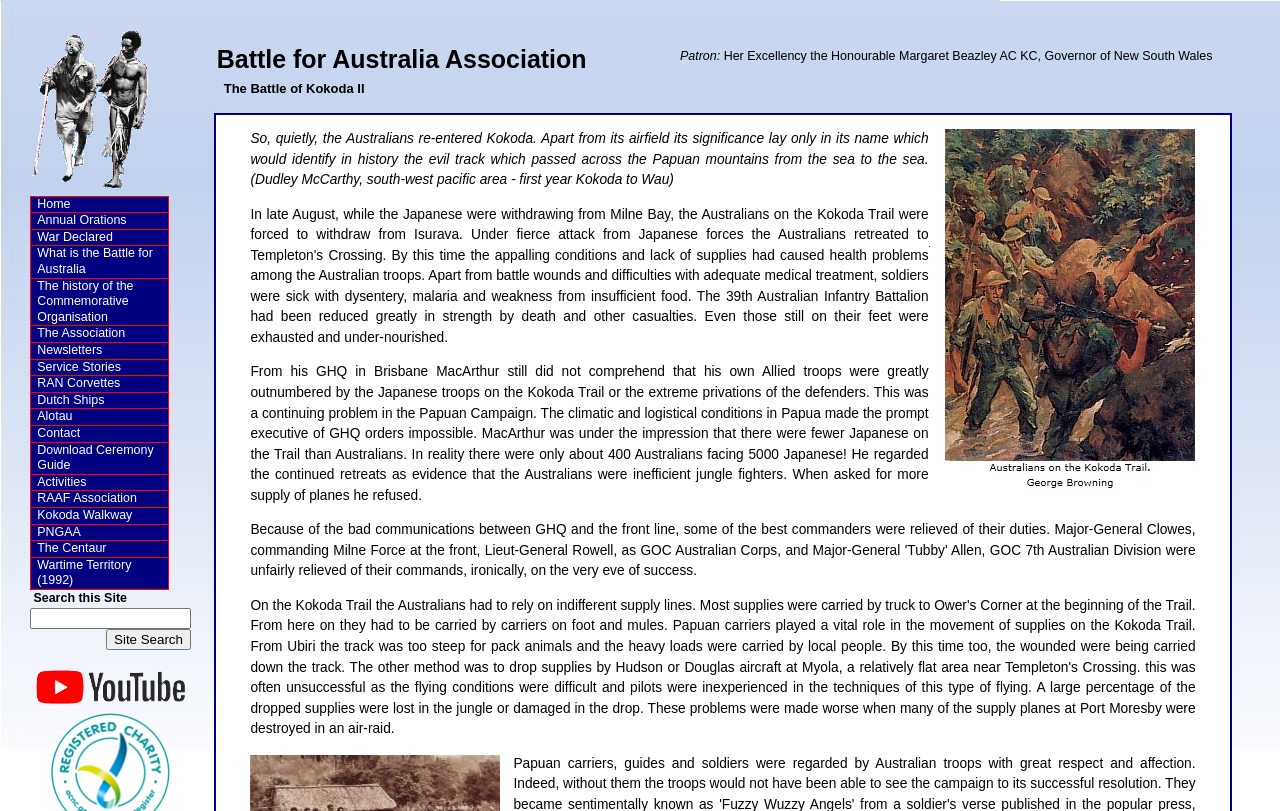Provide a thorough description of the webpage's content and layout.

The webpage is about the Battle for Australia Association, specifically focusing on the Battle of Kokoda II. At the top, there is a navigation menu with 20 links, including "Home", "Annual Orations", "War Declared", and "Contact", among others. These links are aligned vertically and take up a small portion of the top section of the page.

Below the navigation menu, there is a search bar with a "Site Search" button, allowing users to search the website. Next to the search bar, there is a layout table with two rows, containing some empty cells and a heading that reads "Battle for Australia Association The Battle of Kokoda II".

On the left side of the page, there is a large section dedicated to the Battle of Kokoda II. It features an image titled "On the Track" and two blocks of text. The first block of text describes the re-entry of Australian troops into Kokoda, while the second block of text discusses the challenges faced by the Australian troops during the Papuan Campaign, including being outnumbered by the Japanese and the difficulties of the jungle terrain.

At the bottom of the page, there is a link to visit the website's YouTube channel, accompanied by a small image. Overall, the webpage has a simple and organized layout, with a focus on providing information about the Battle of Kokoda II and the Battle for Australia Association.